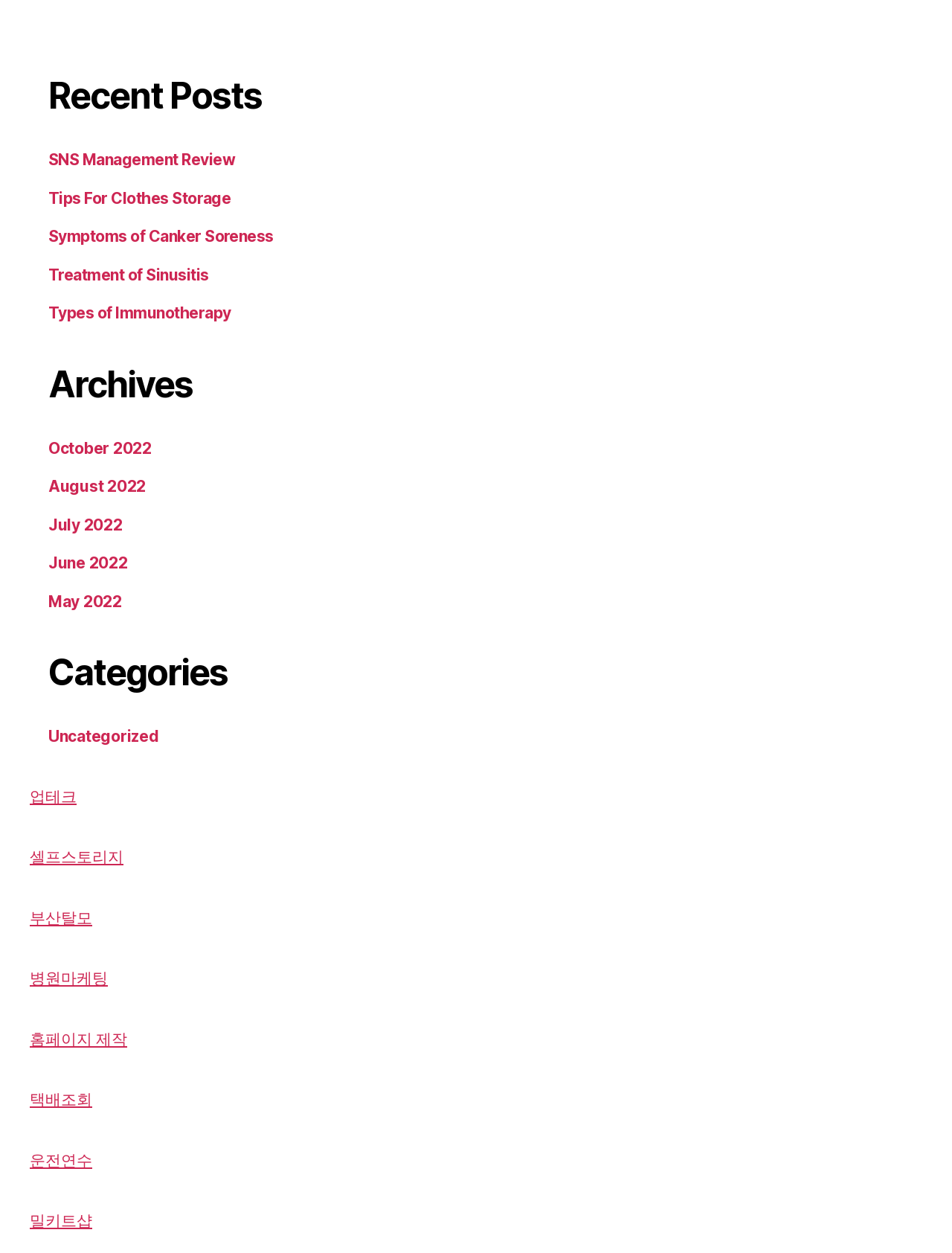Show the bounding box coordinates for the element that needs to be clicked to execute the following instruction: "visit 업테크 page". Provide the coordinates in the form of four float numbers between 0 and 1, i.e., [left, top, right, bottom].

[0.031, 0.628, 0.08, 0.644]